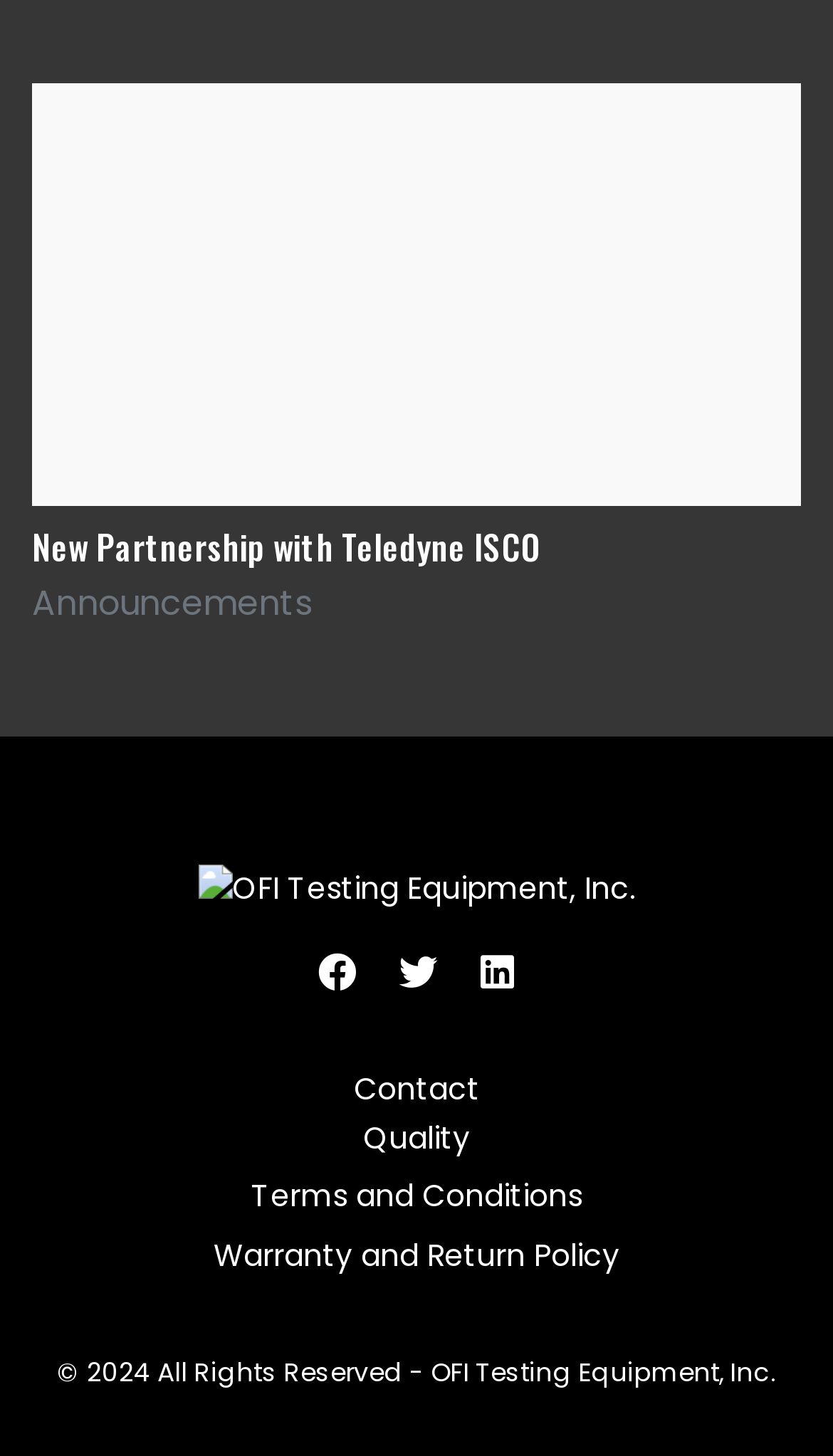Show me the bounding box coordinates of the clickable region to achieve the task as per the instruction: "Read the terms and conditions of OFI Testing Equipment, Inc.".

[0.256, 0.805, 0.744, 0.838]